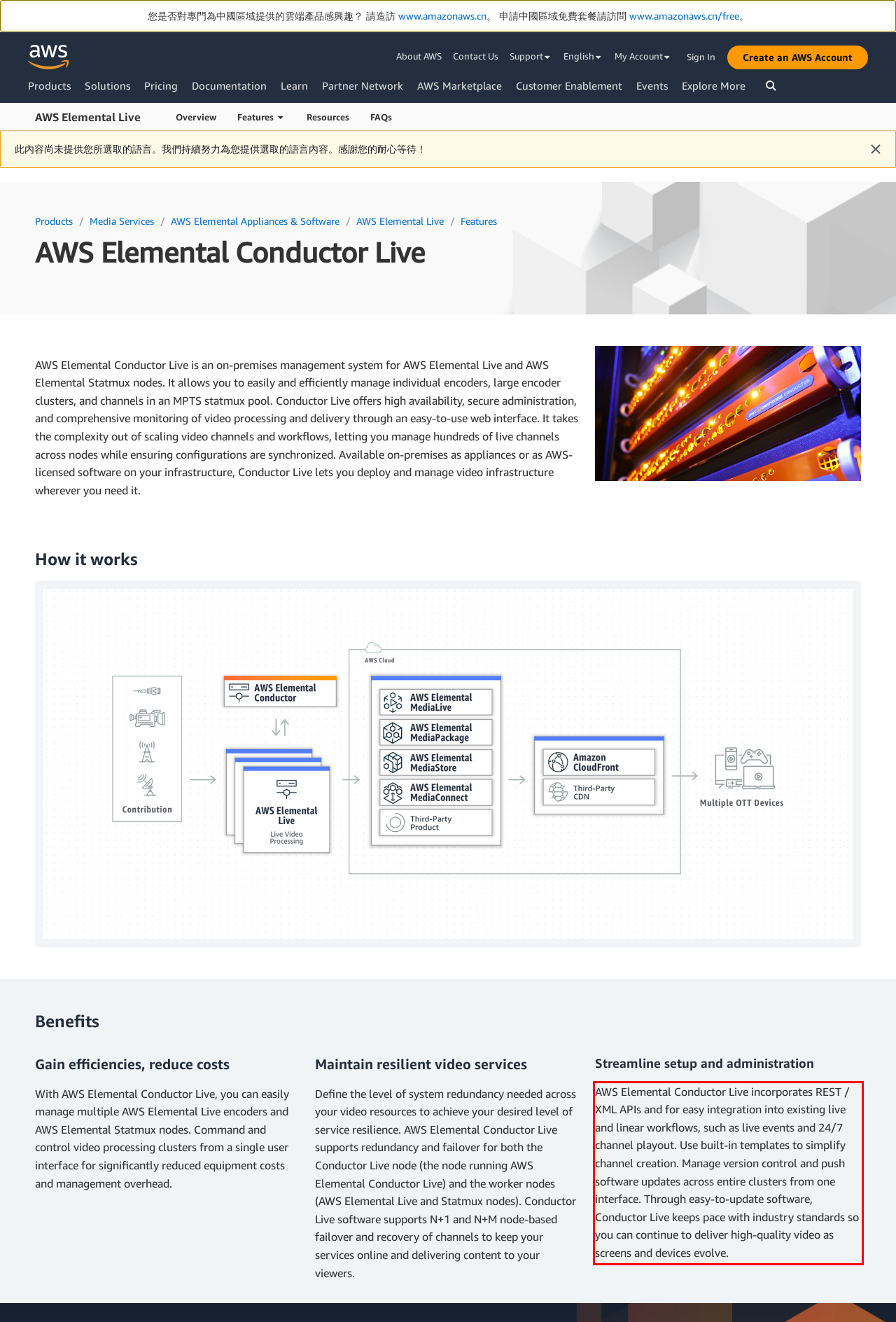Analyze the screenshot of a webpage where a red rectangle is bounding a UI element. Extract and generate the text content within this red bounding box.

AWS Elemental Conductor Live incorporates REST / XML APIs and for easy integration into existing live and linear workflows, such as live events and 24/7 channel playout. Use built-in templates to simplify channel creation. Manage version control and push software updates across entire clusters from one interface. Through easy-to-update software, Conductor Live keeps pace with industry standards so you can continue to deliver high-quality video as screens and devices evolve.